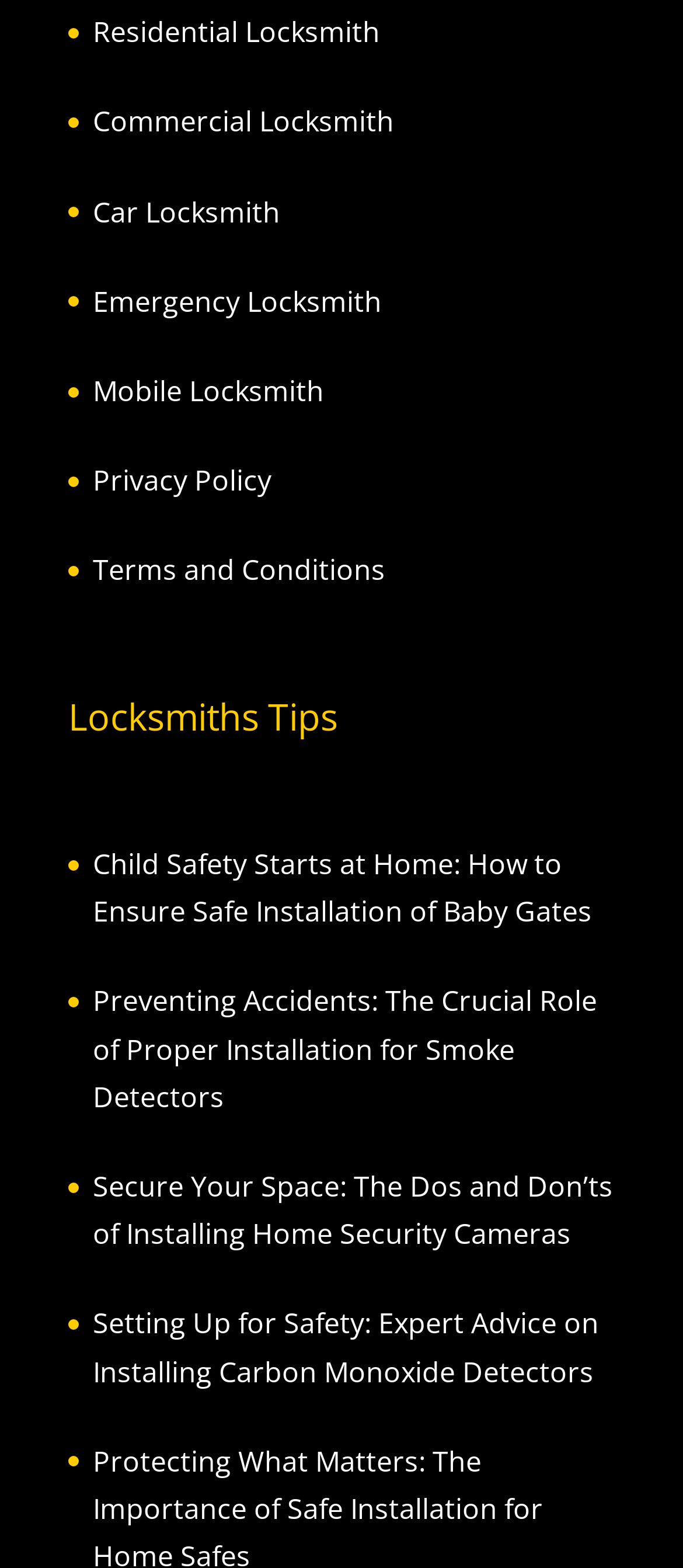Please specify the bounding box coordinates of the clickable region necessary for completing the following instruction: "Learn about Child Safety Starts at Home". The coordinates must consist of four float numbers between 0 and 1, i.e., [left, top, right, bottom].

[0.136, 0.539, 0.867, 0.594]